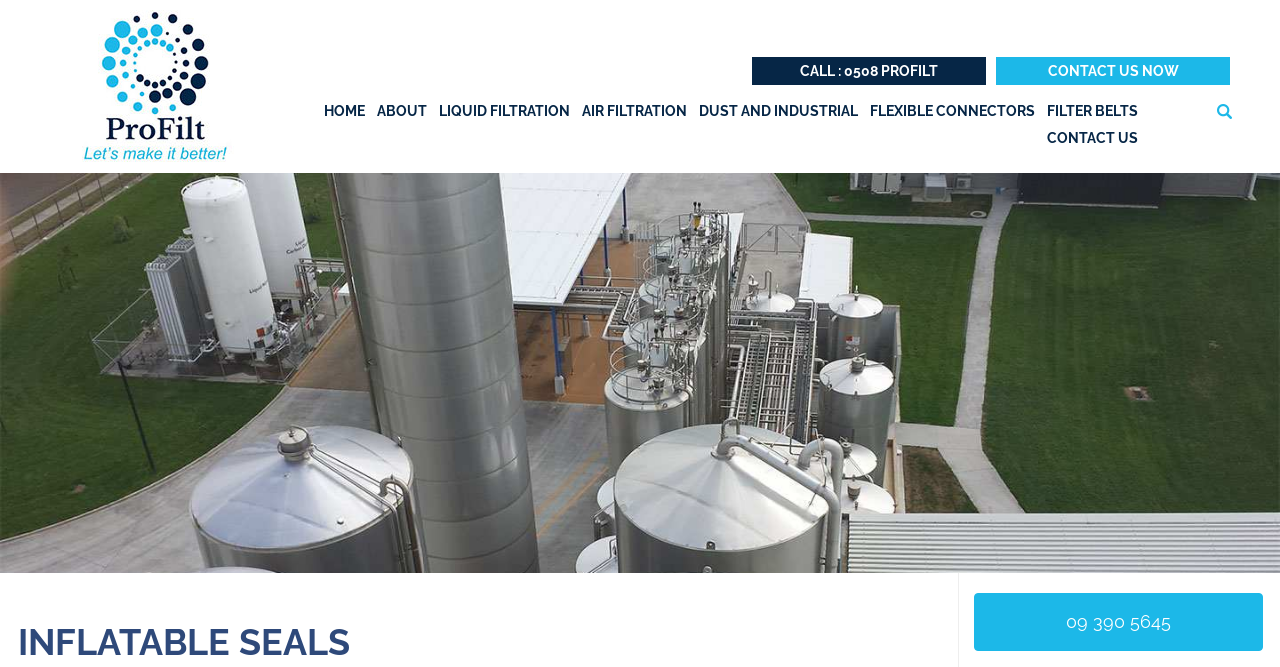Answer in one word or a short phrase: 
What is the company logo located?

Top left